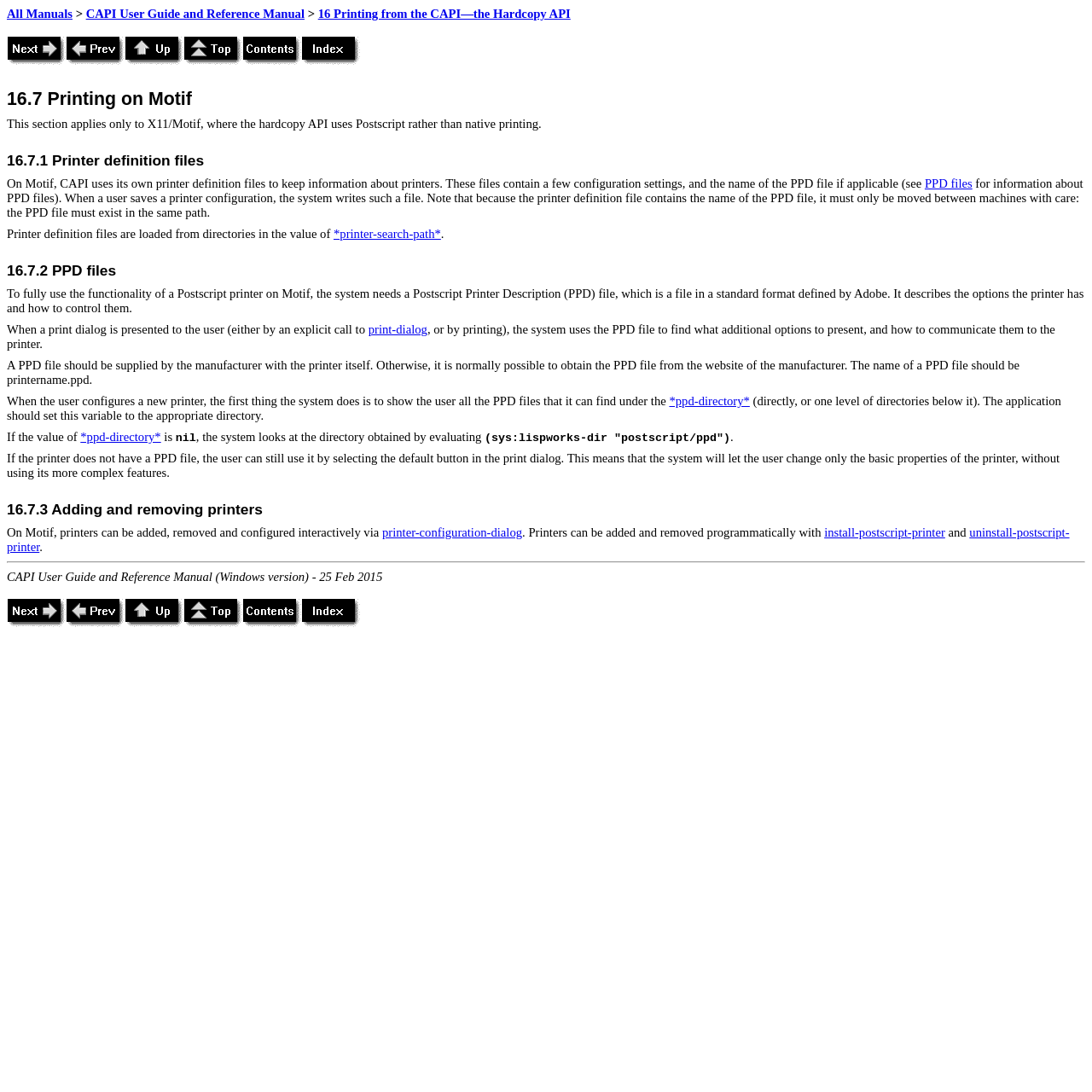Pinpoint the bounding box coordinates of the clickable area needed to execute the instruction: "View '16 Printing from the CAPI—the Hardcopy API'". The coordinates should be specified as four float numbers between 0 and 1, i.e., [left, top, right, bottom].

[0.291, 0.006, 0.522, 0.019]